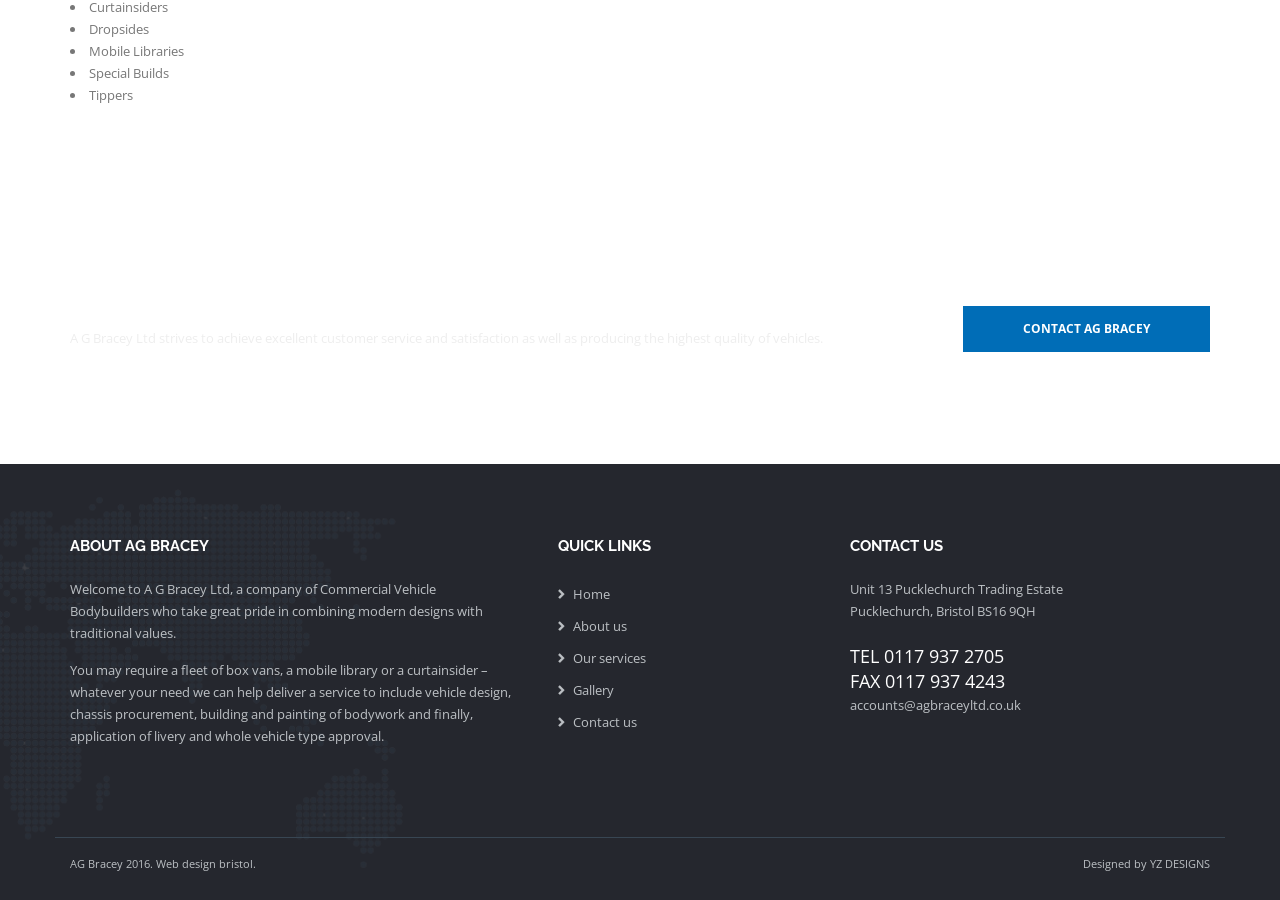Determine the bounding box coordinates for the UI element with the following description: "Web design bristol". The coordinates should be four float numbers between 0 and 1, represented as [left, top, right, bottom].

[0.122, 0.951, 0.198, 0.968]